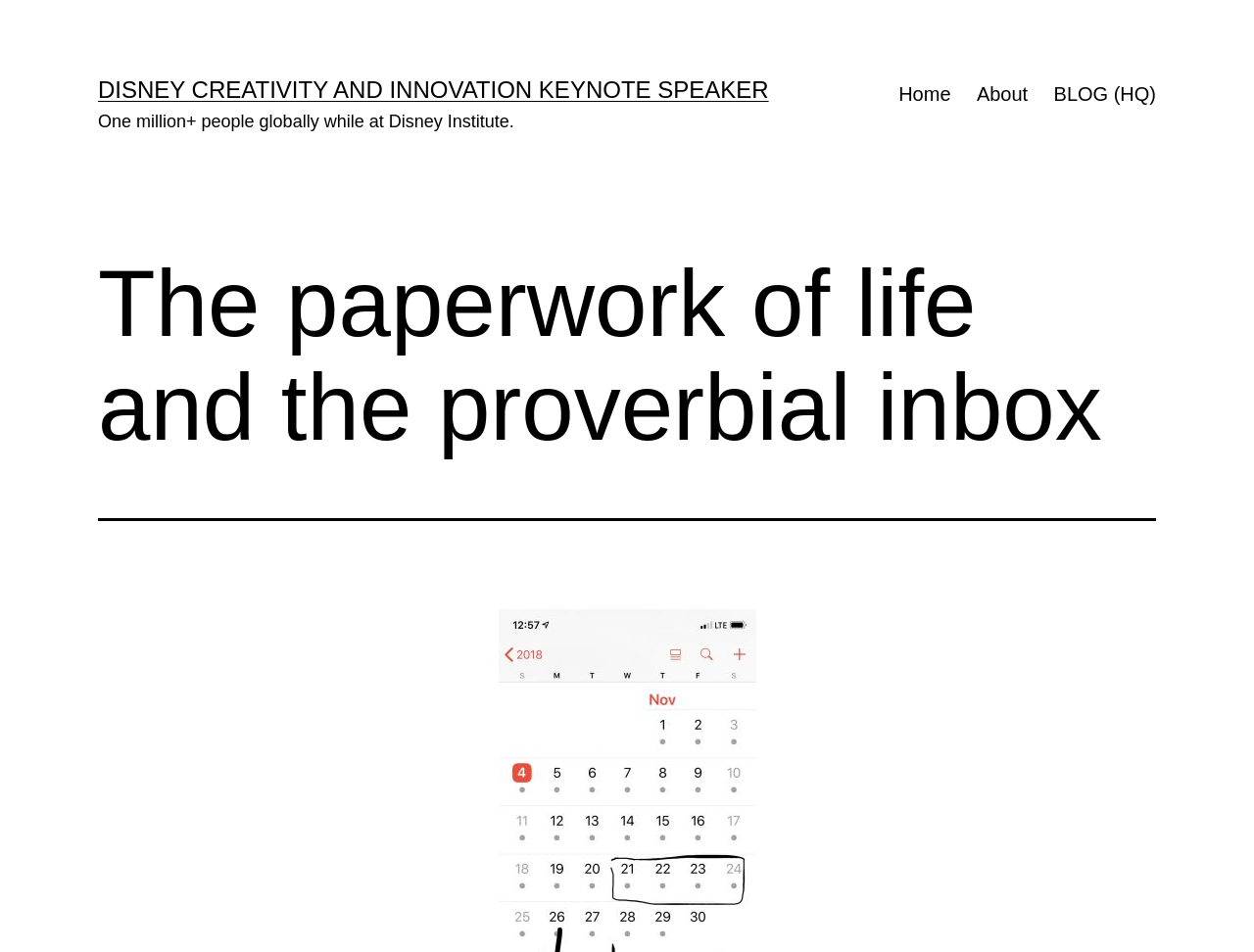Using the information in the image, could you please answer the following question in detail:
What is the speaker's affiliation?

Based on the link 'DISNEY CREATIVITY AND INNOVATION KEYNOTE SPEAKER' and the text 'One million+ people globally while at Disney Institute.', it can be inferred that the speaker is affiliated with Disney.